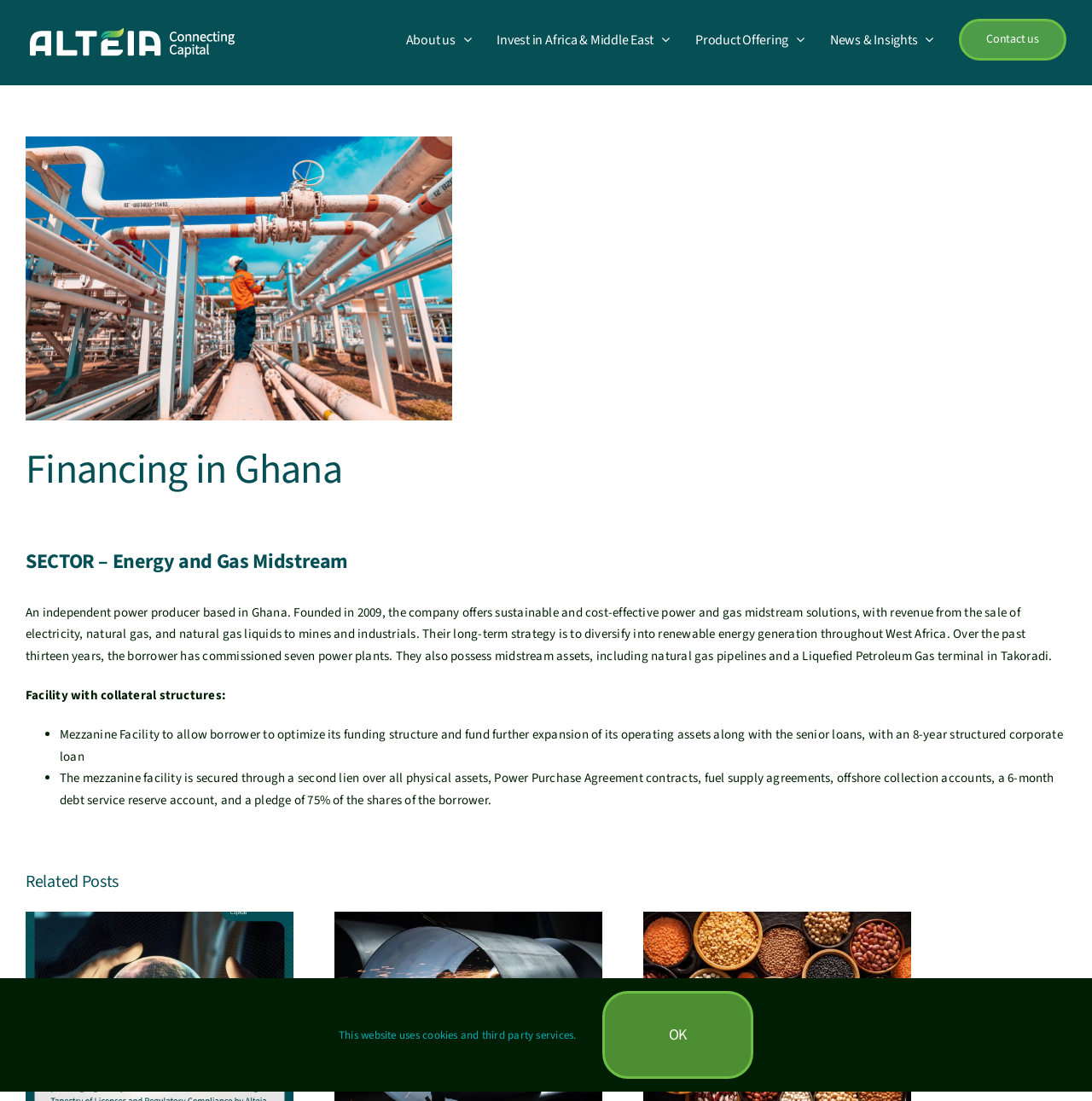Based on what you see in the screenshot, provide a thorough answer to this question: What is the company's long-term strategy?

According to the webpage, the company's long-term strategy is to diversify into renewable energy generation throughout West Africa, as stated in the paragraph describing the company's business.